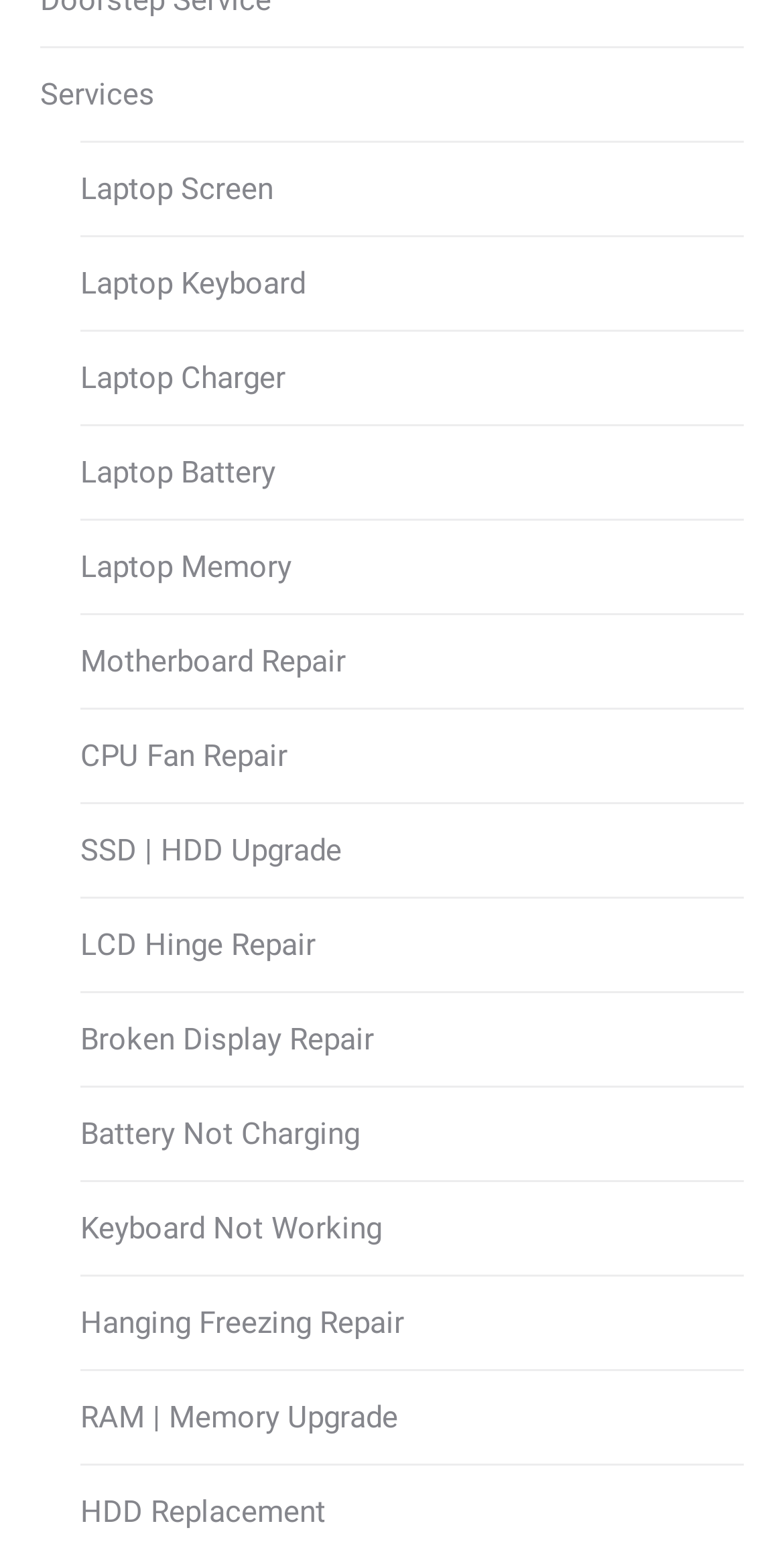Respond to the question with just a single word or phrase: 
What is the first laptop part mentioned?

Screen